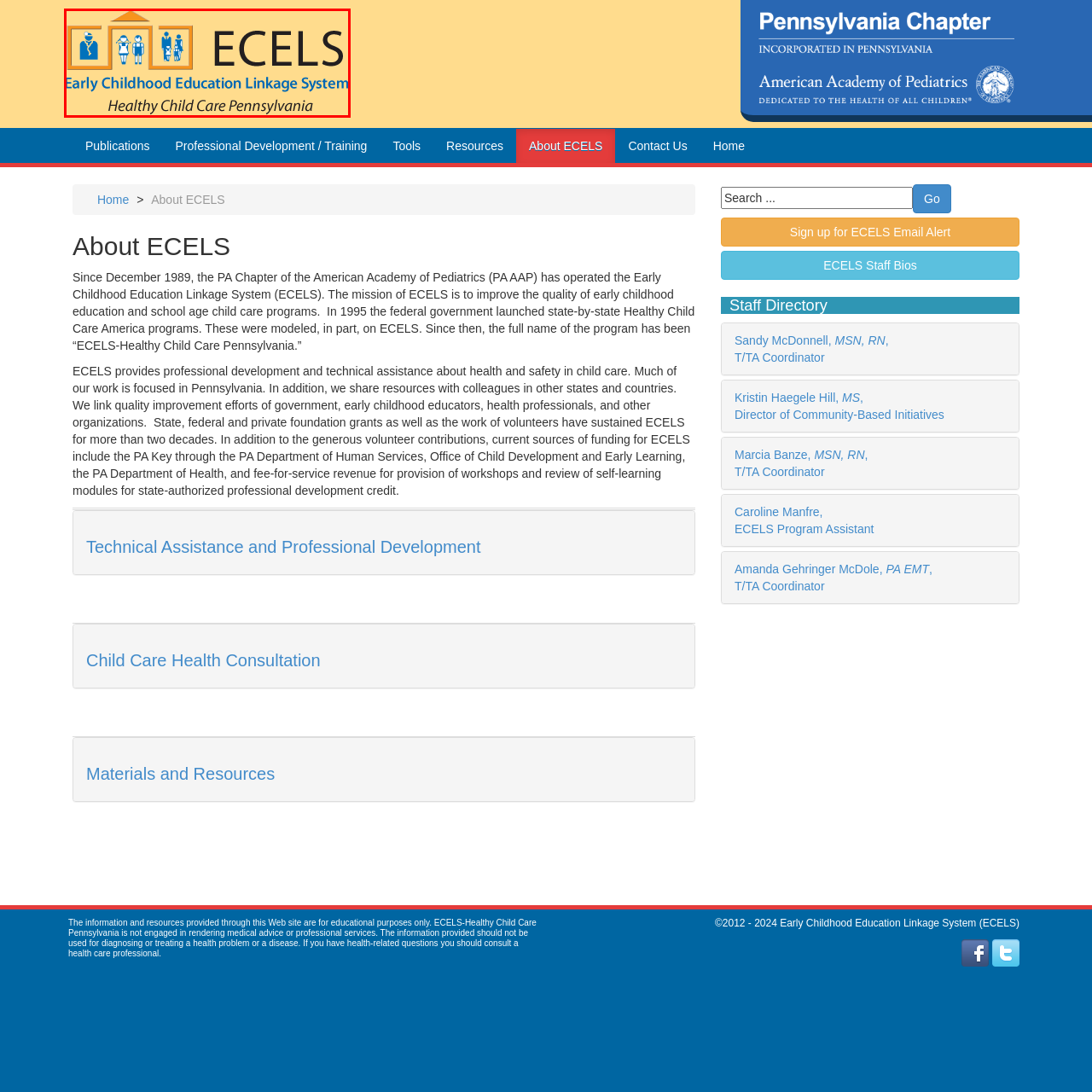What type of atmosphere does the logo convey?
Observe the image marked by the red bounding box and generate a detailed answer to the question.

The background of the logo incorporates a warm tone, creating an inviting and approachable atmosphere, which reflects the system's goal to support children, educators, and families in a welcoming and nurturing environment.